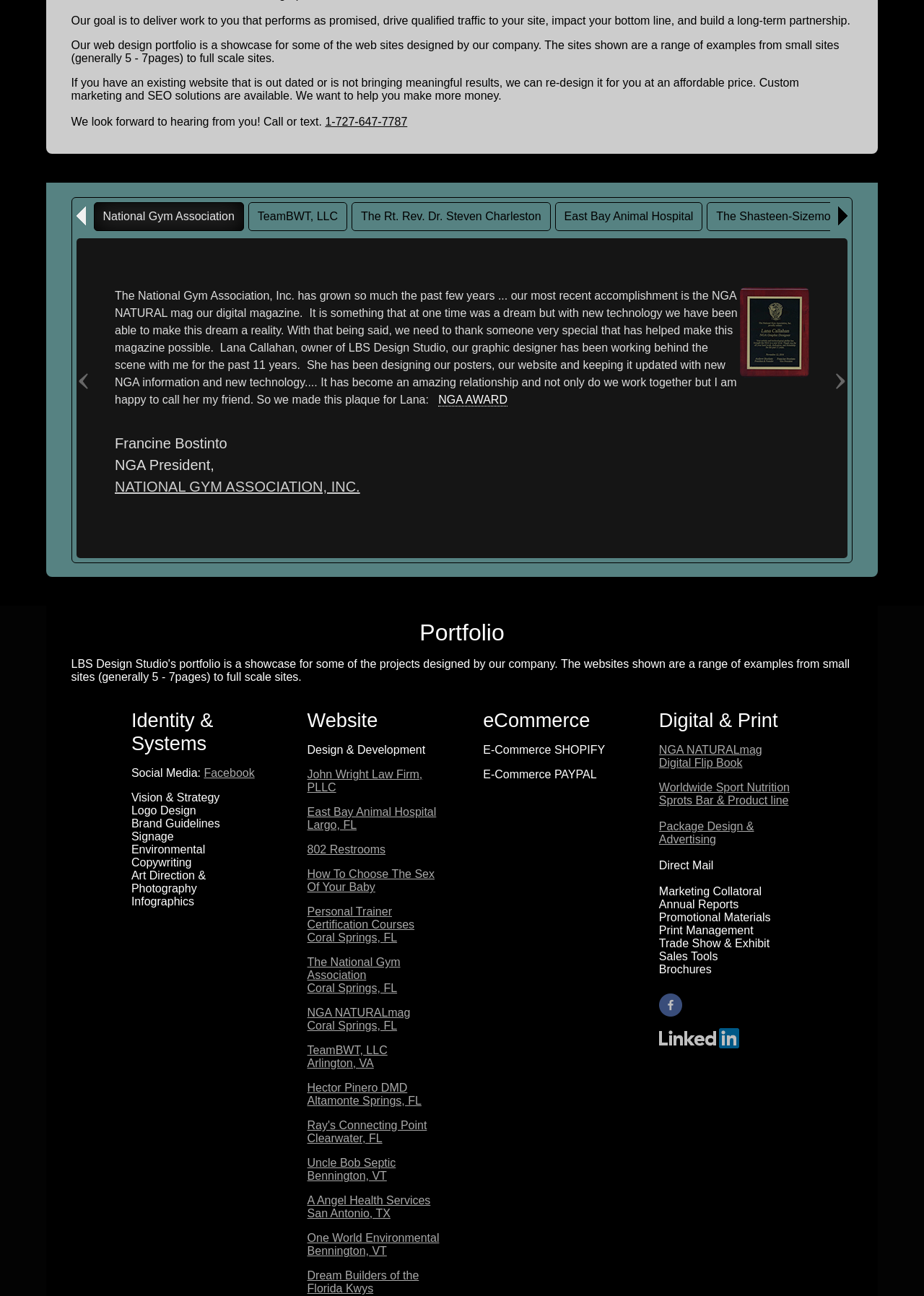Based on the image, provide a detailed and complete answer to the question: 
What is the name of the company's Facebook page?

The company's Facebook page is named 'LBS Design Studio Facebook', as mentioned in the link element with the corresponding image.